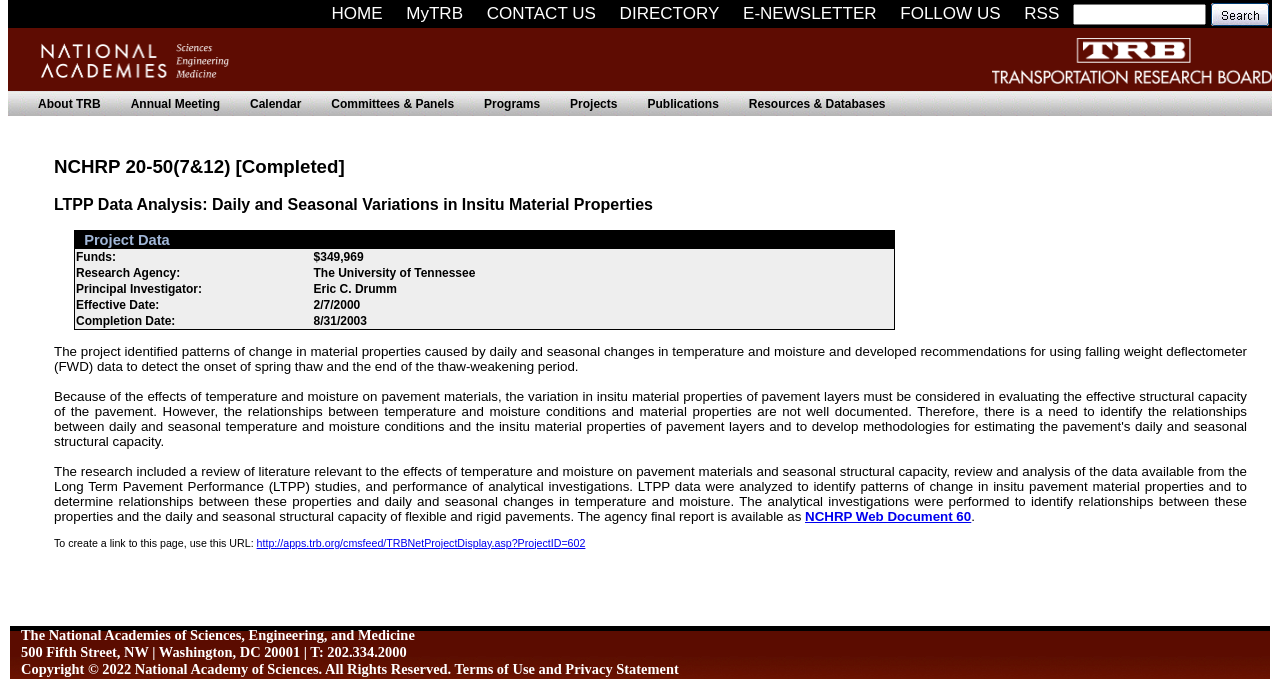How much funding was allocated to the project?
Look at the image and respond with a single word or a short phrase.

$349,969